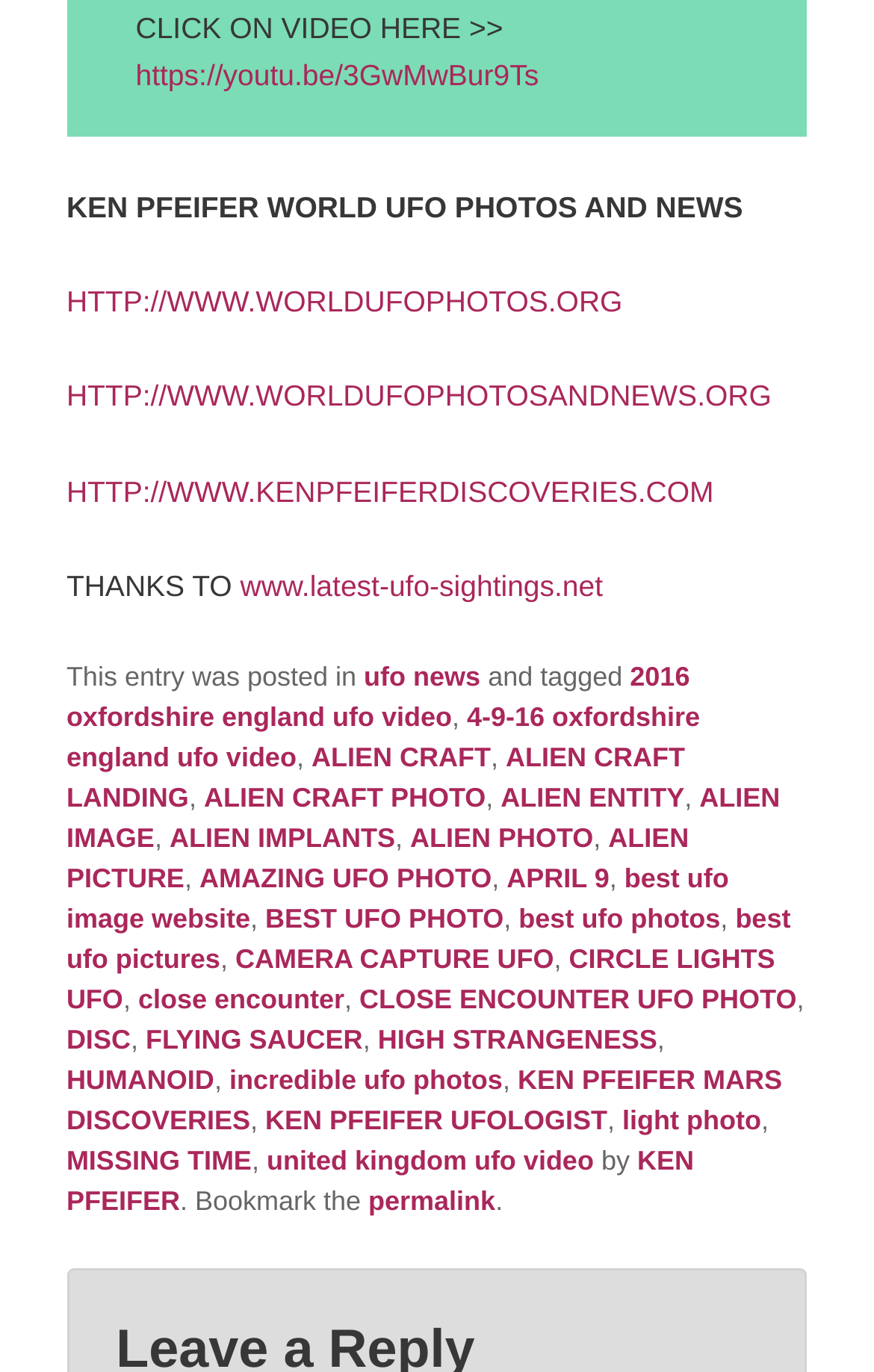Identify and provide the bounding box for the element described by: "CAMERA CAPTURE UFO".

[0.269, 0.688, 0.634, 0.71]